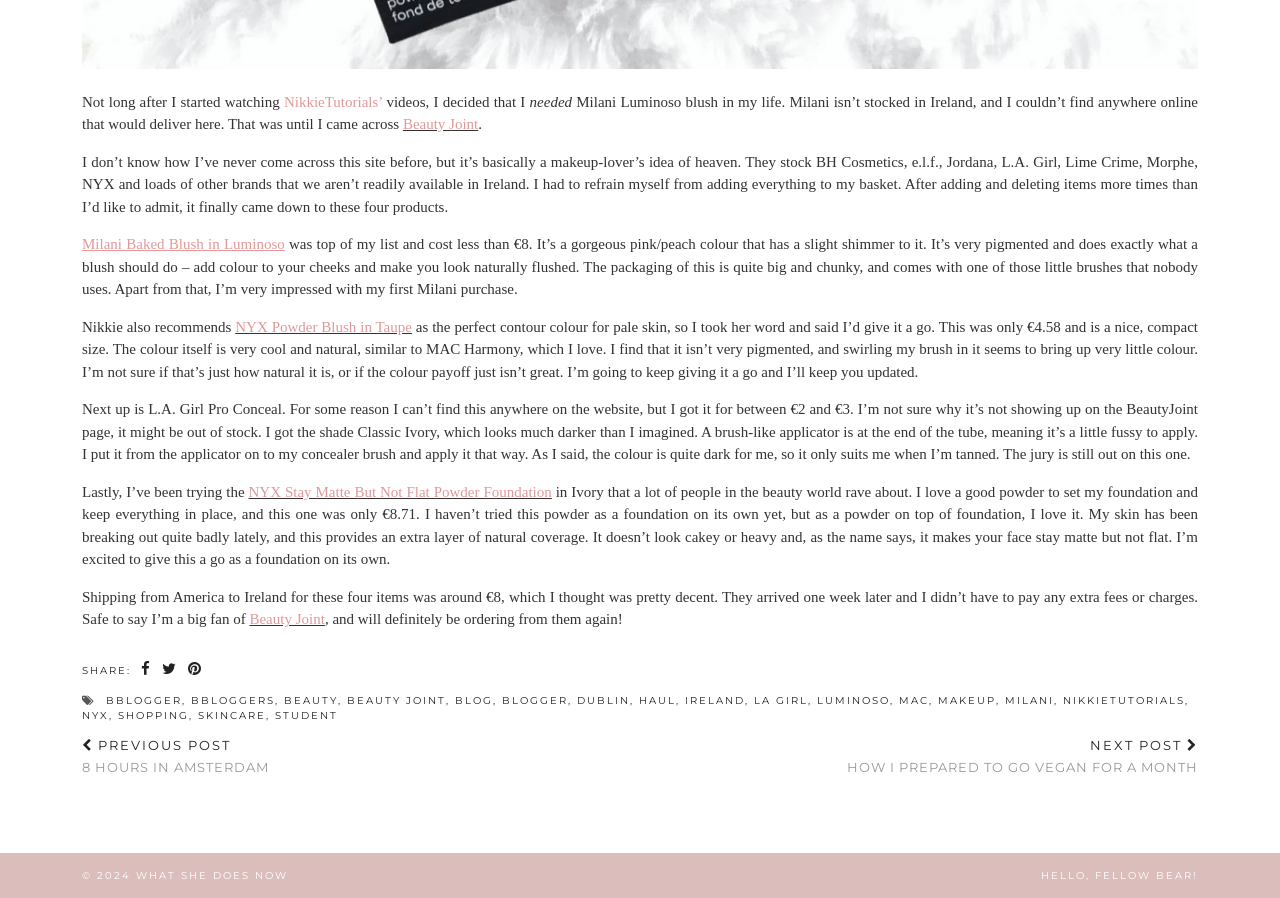Specify the bounding box coordinates of the region I need to click to perform the following instruction: "Click on the link to Beauty Joint". The coordinates must be four float numbers in the range of 0 to 1, i.e., [left, top, right, bottom].

[0.315, 0.129, 0.374, 0.147]